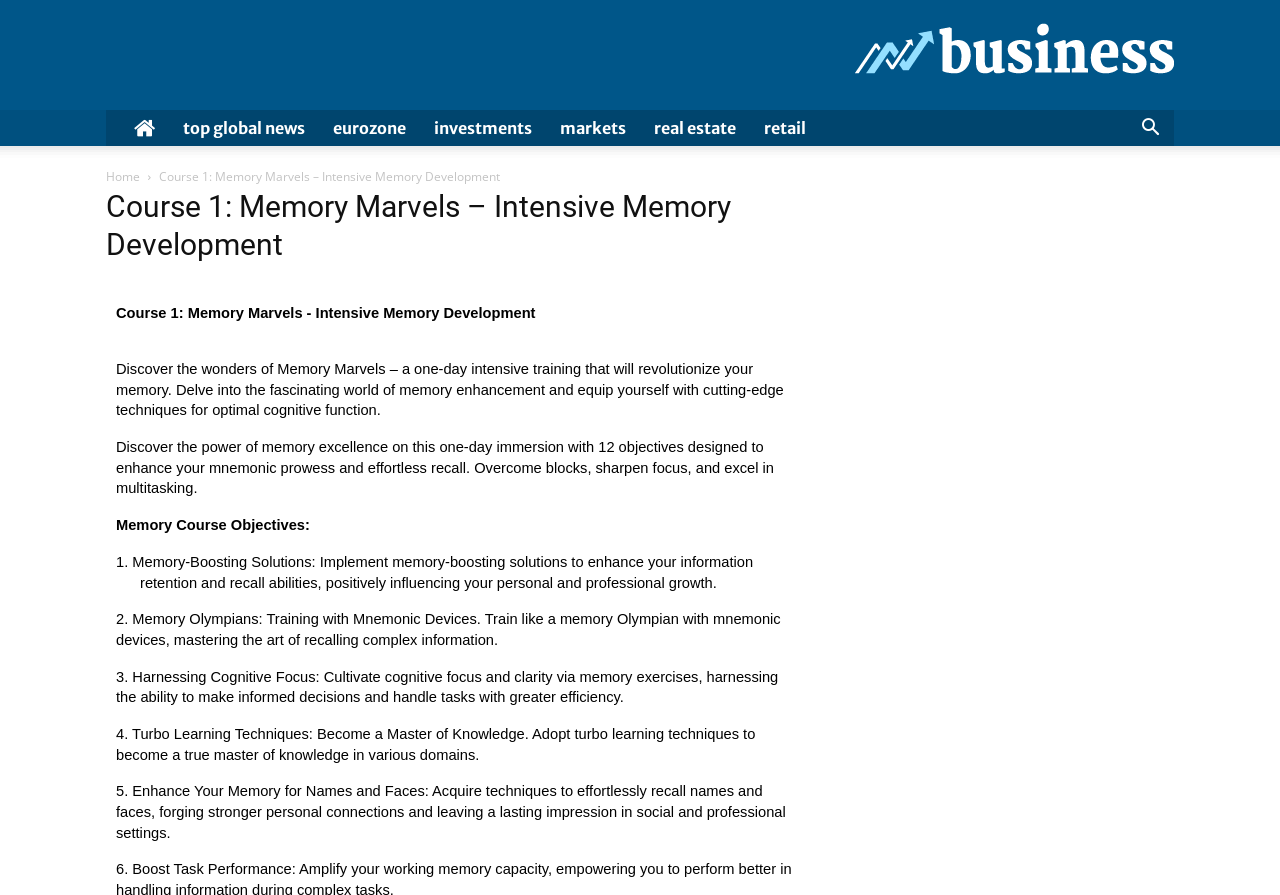Please provide a short answer using a single word or phrase for the question:
How many objectives are there in the course?

12